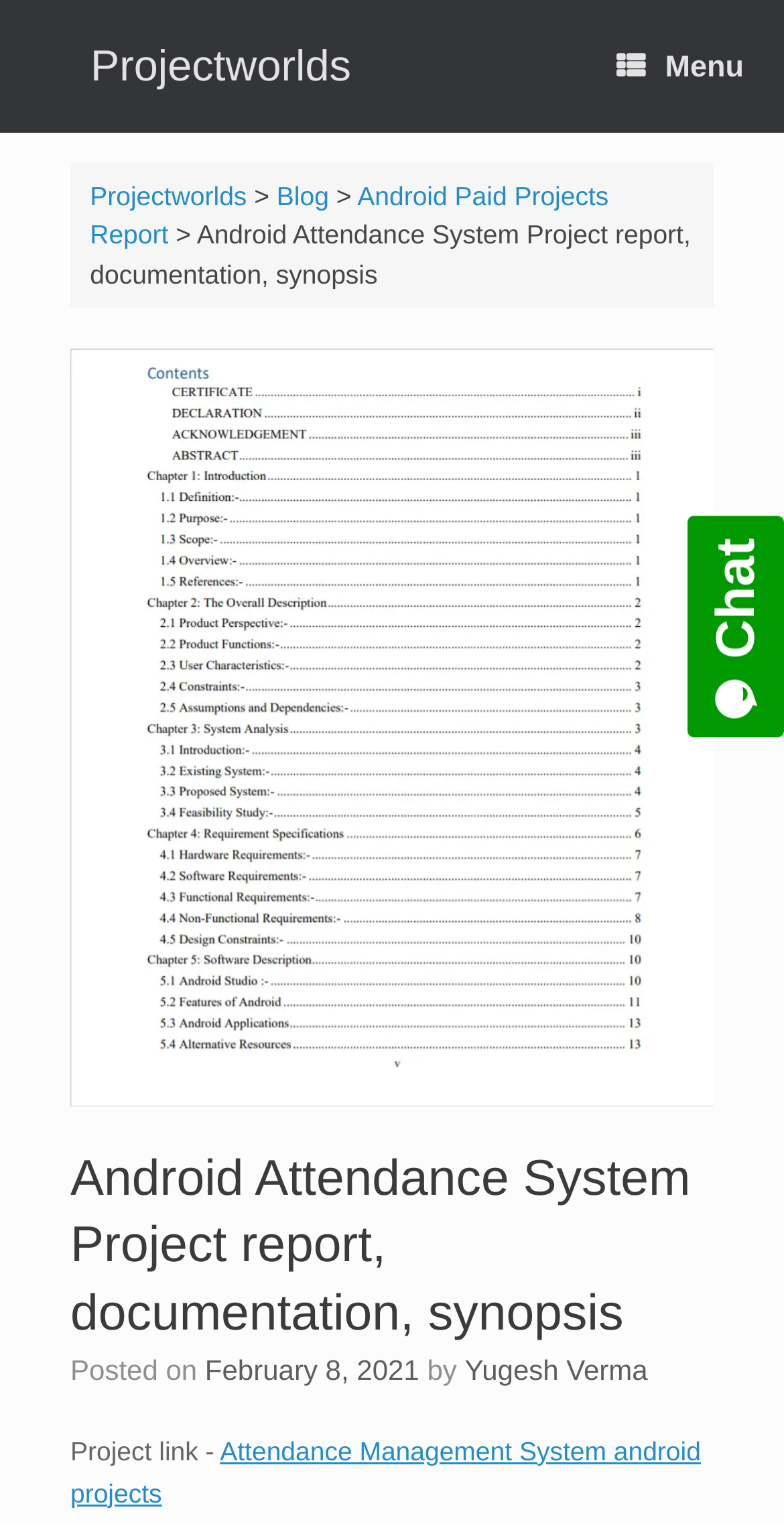Show me the bounding box coordinates of the clickable region to achieve the task as per the instruction: "View the The Research Process section".

None